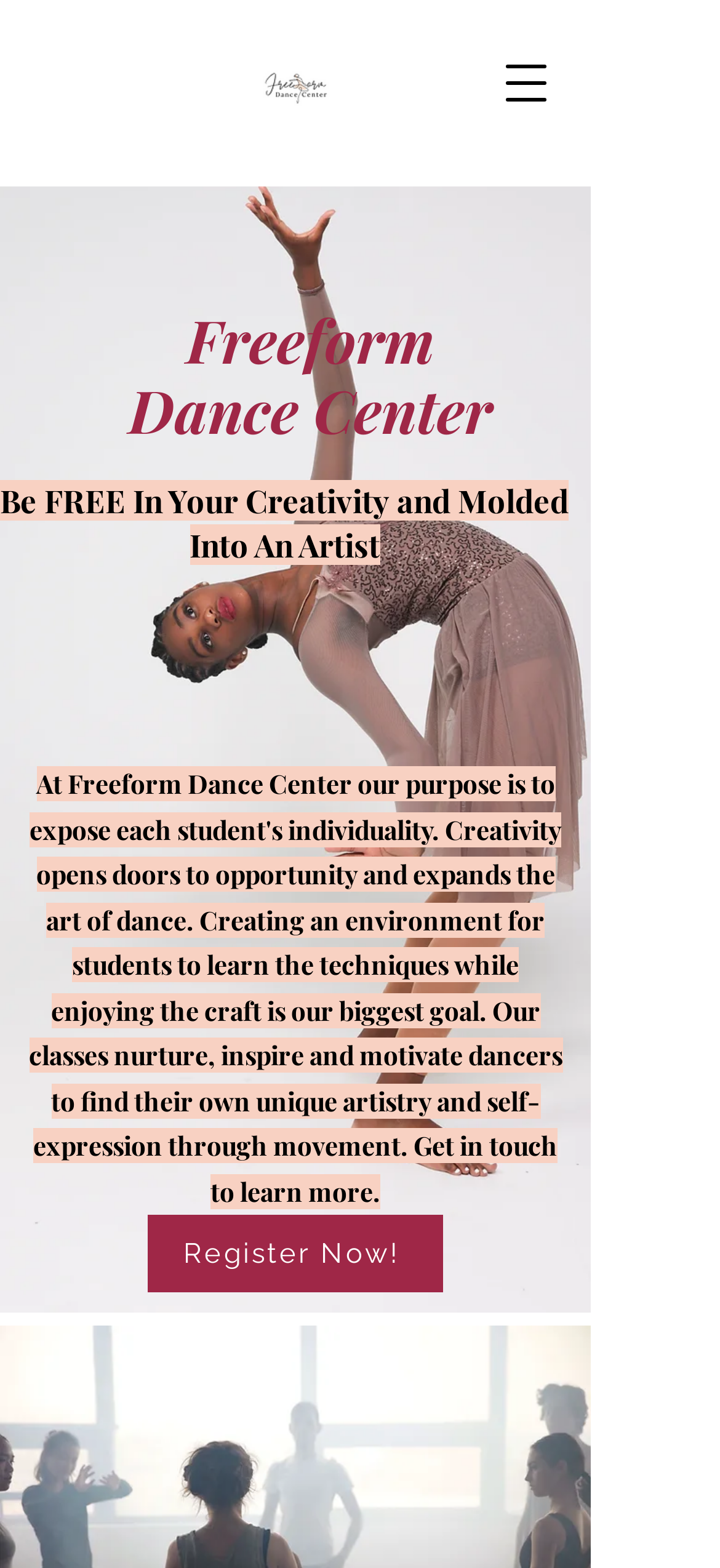Using details from the image, please answer the following question comprehensively:
Is there a chat feature on the webpage?

There is a chat feature on the webpage, which is an iframe located at the bottom right of the webpage, with a bounding box of [0.231, 0.54, 0.821, 0.642] and labeled as 'Wix Chat'.